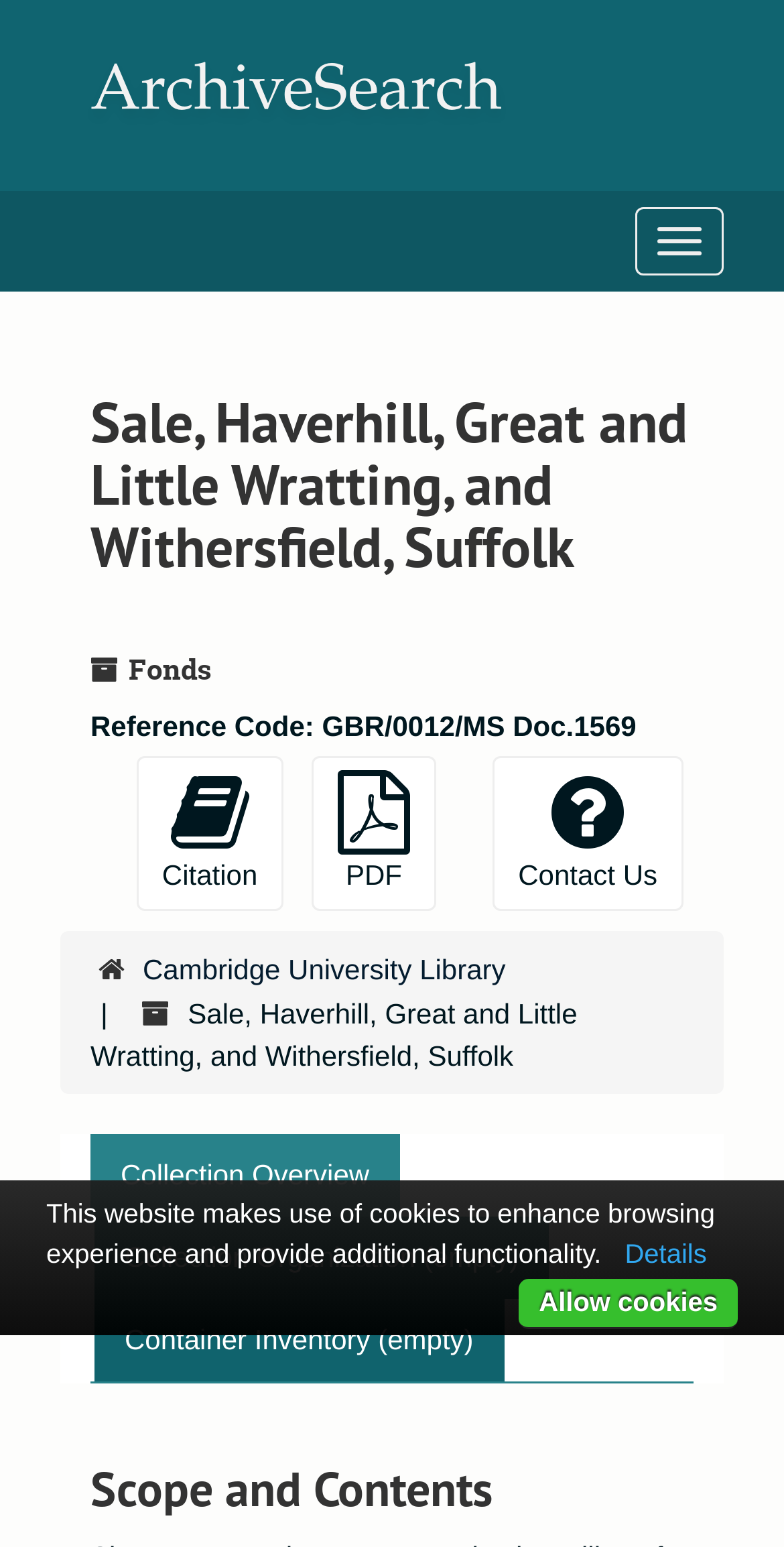Identify and provide the bounding box for the element described by: "ArchiveSearch".

[0.115, 0.04, 0.64, 0.082]